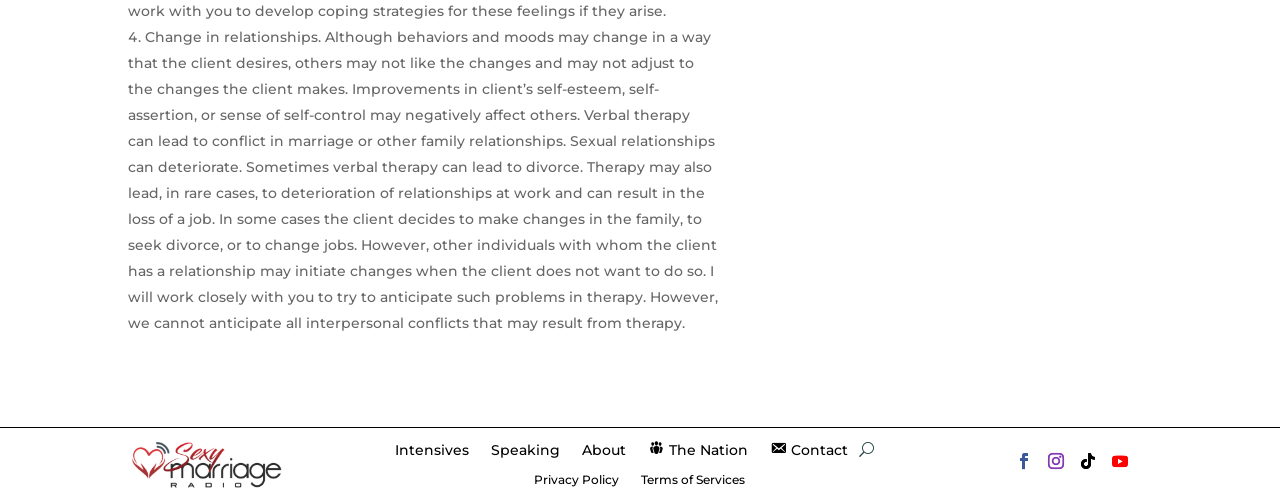Could you specify the bounding box coordinates for the clickable section to complete the following instruction: "Contact the therapist"?

[0.602, 0.882, 0.663, 0.926]